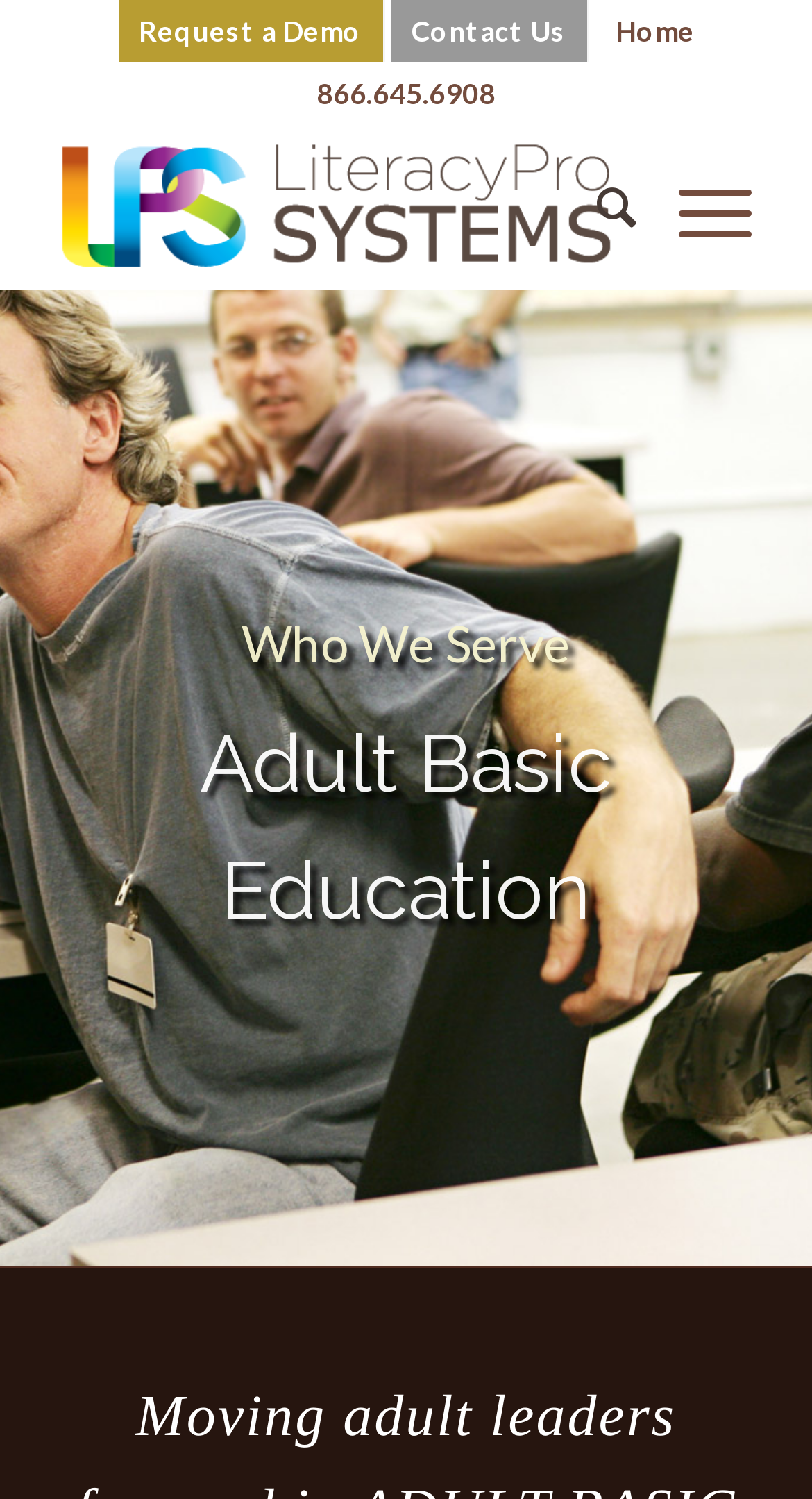Please provide the bounding box coordinates in the format (top-left x, top-left y, bottom-right x, bottom-right y). Remember, all values are floating point numbers between 0 and 1. What is the bounding box coordinate of the region described as: Search

[0.684, 0.082, 0.784, 0.193]